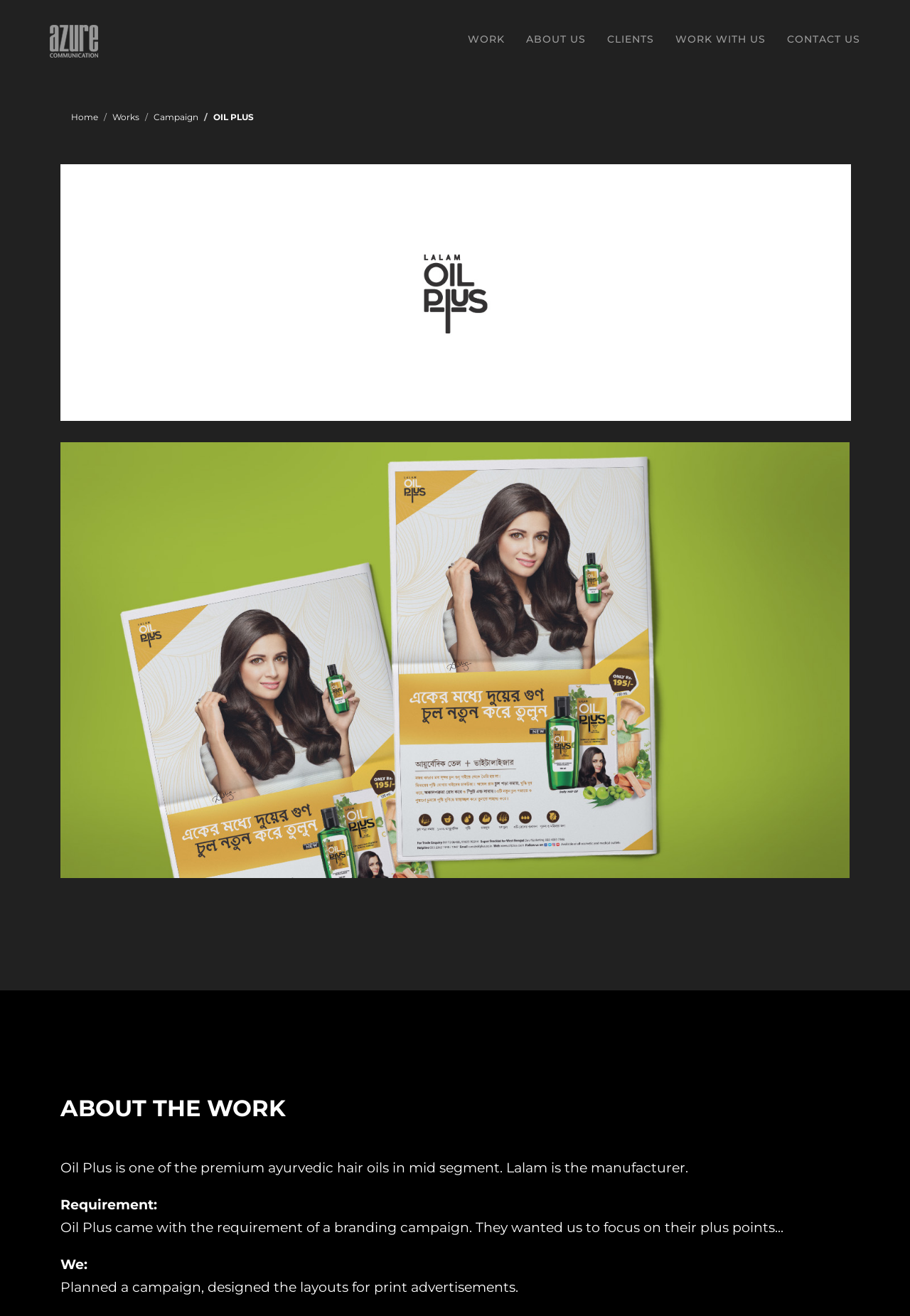Locate the bounding box coordinates of the clickable region to complete the following instruction: "view Works."

[0.123, 0.085, 0.153, 0.093]